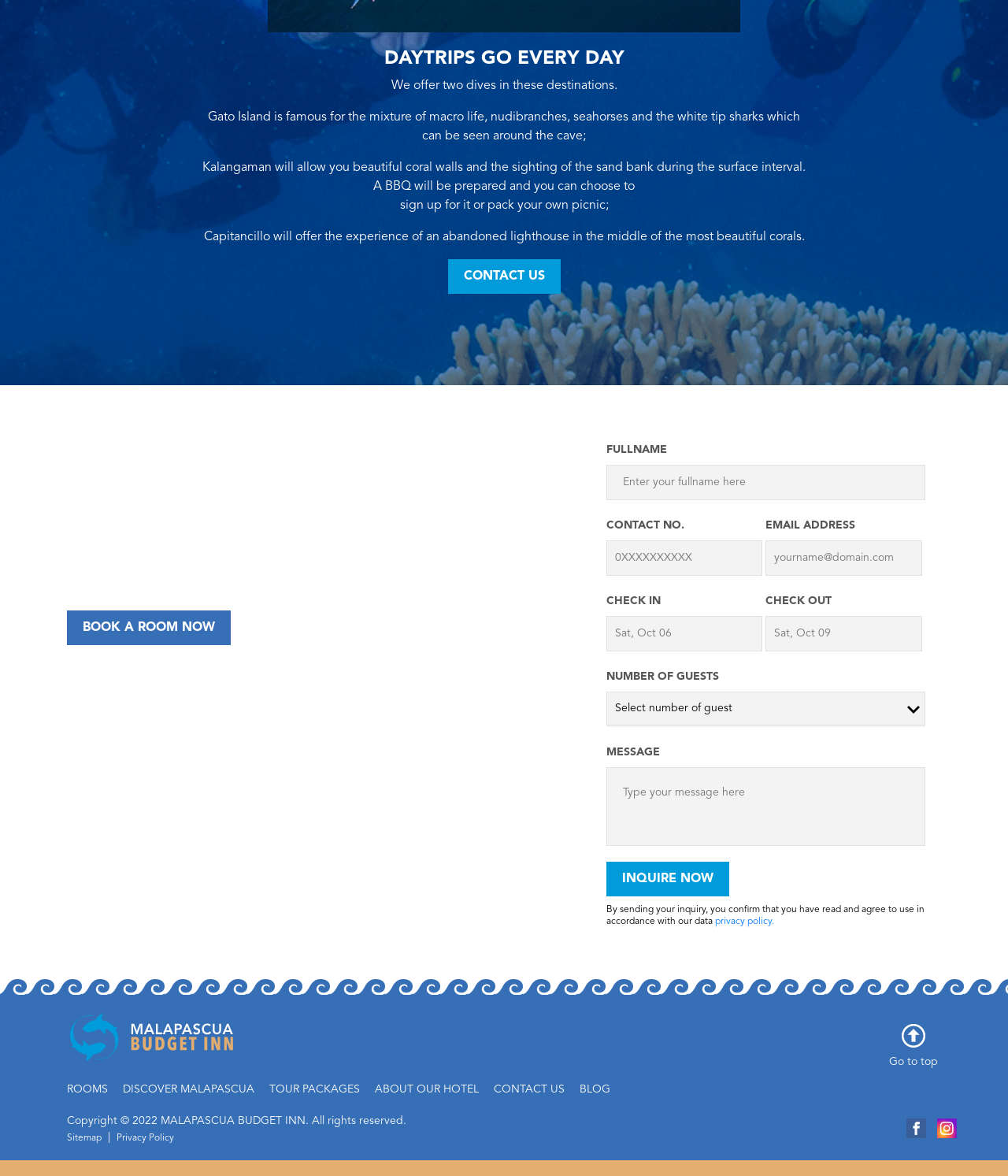Please find the bounding box coordinates of the section that needs to be clicked to achieve this instruction: "Inquire now".

[0.602, 0.733, 0.723, 0.763]